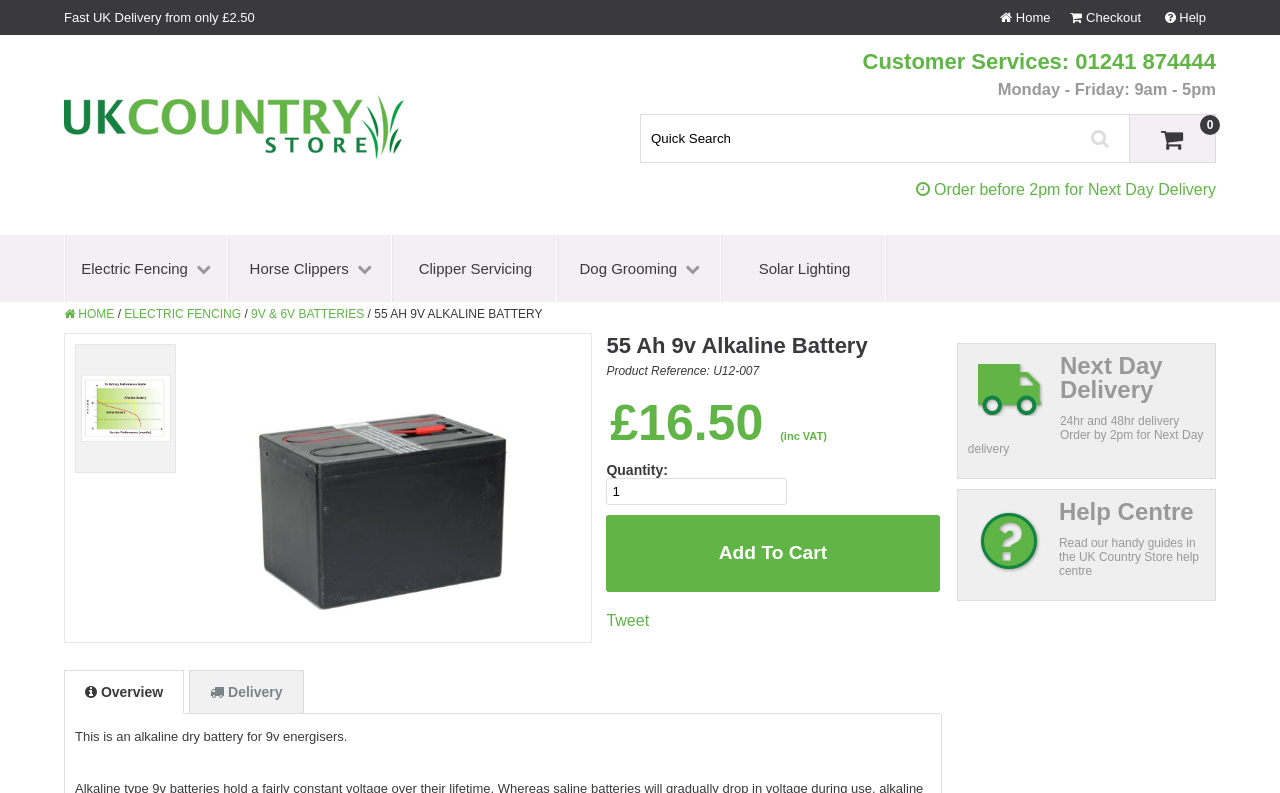Give a succinct answer to this question in a single word or phrase: 
What is the delivery option for orders placed before 2pm?

Next Day Delivery